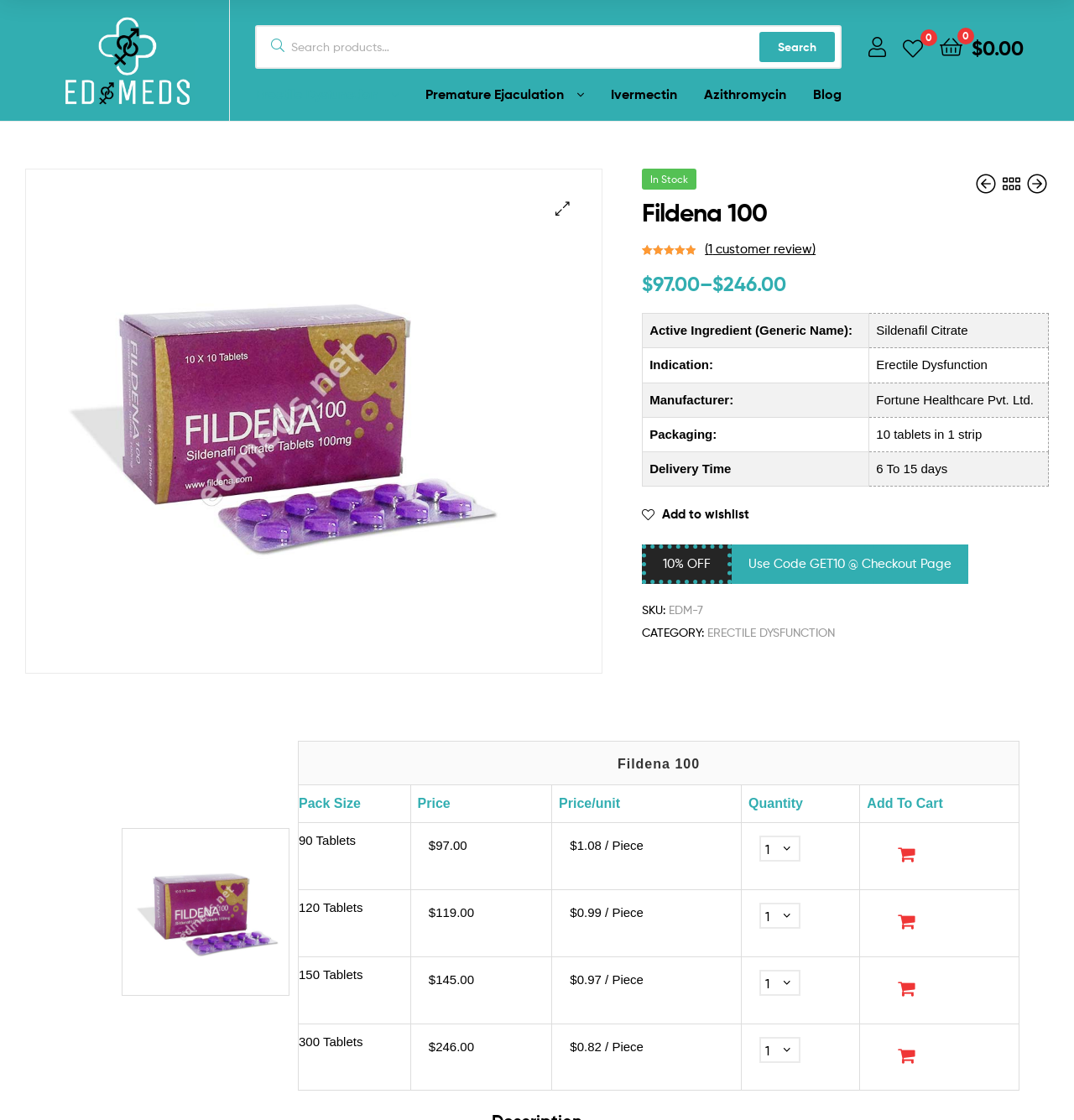Identify the bounding box coordinates for the UI element described as: "parent_node: ED MEDS ONLINE". The coordinates should be provided as four floats between 0 and 1: [left, top, right, bottom].

[0.056, 0.014, 0.181, 0.094]